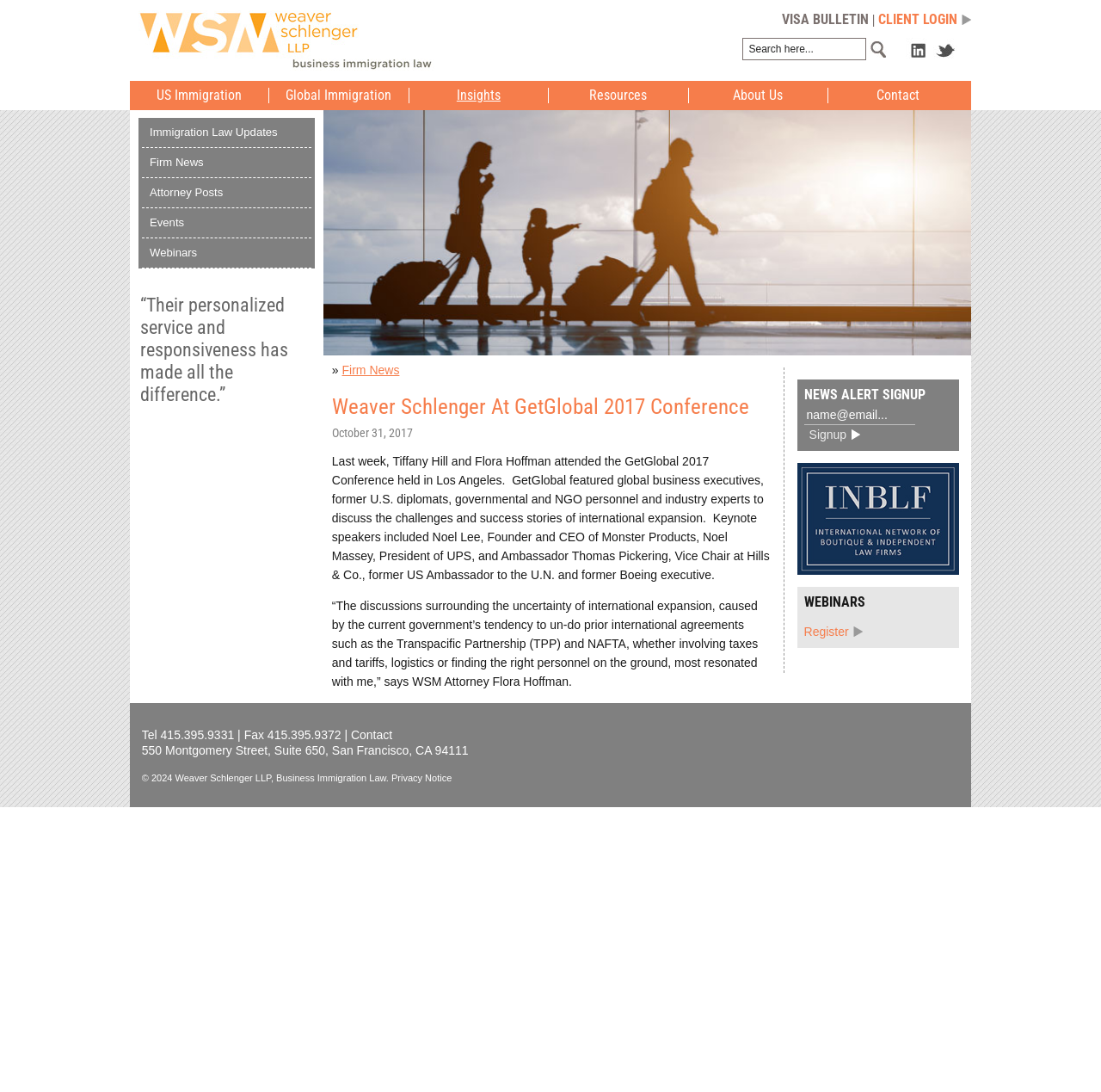Find the bounding box coordinates for the area that must be clicked to perform this action: "Signup for news alerts".

[0.73, 0.369, 0.831, 0.389]